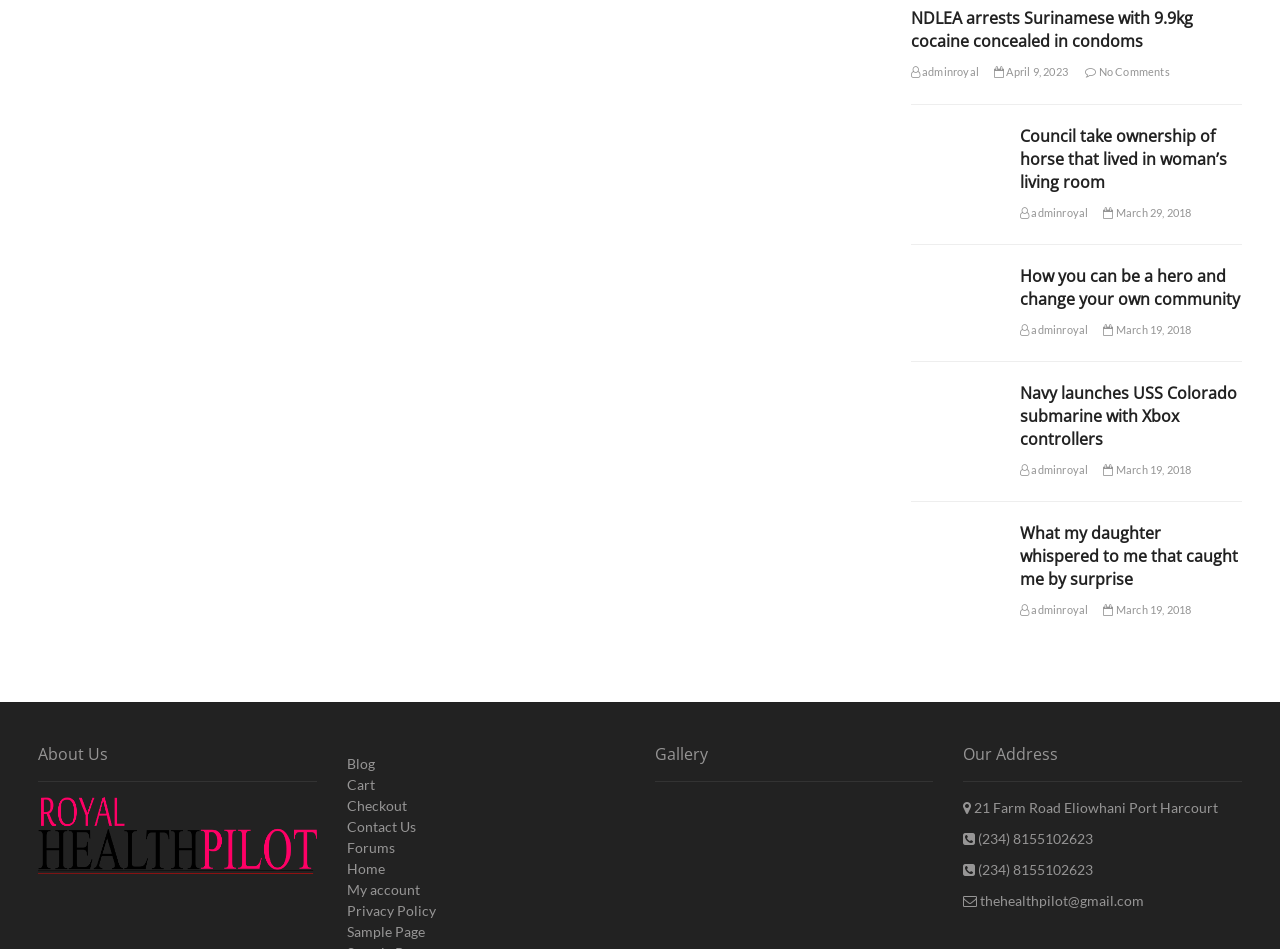Please determine the bounding box coordinates for the element that should be clicked to follow these instructions: "Read the article about NDLEA arrests Surinamese with 9.9kg cocaine concealed in condoms".

[0.711, 0.008, 0.932, 0.055]